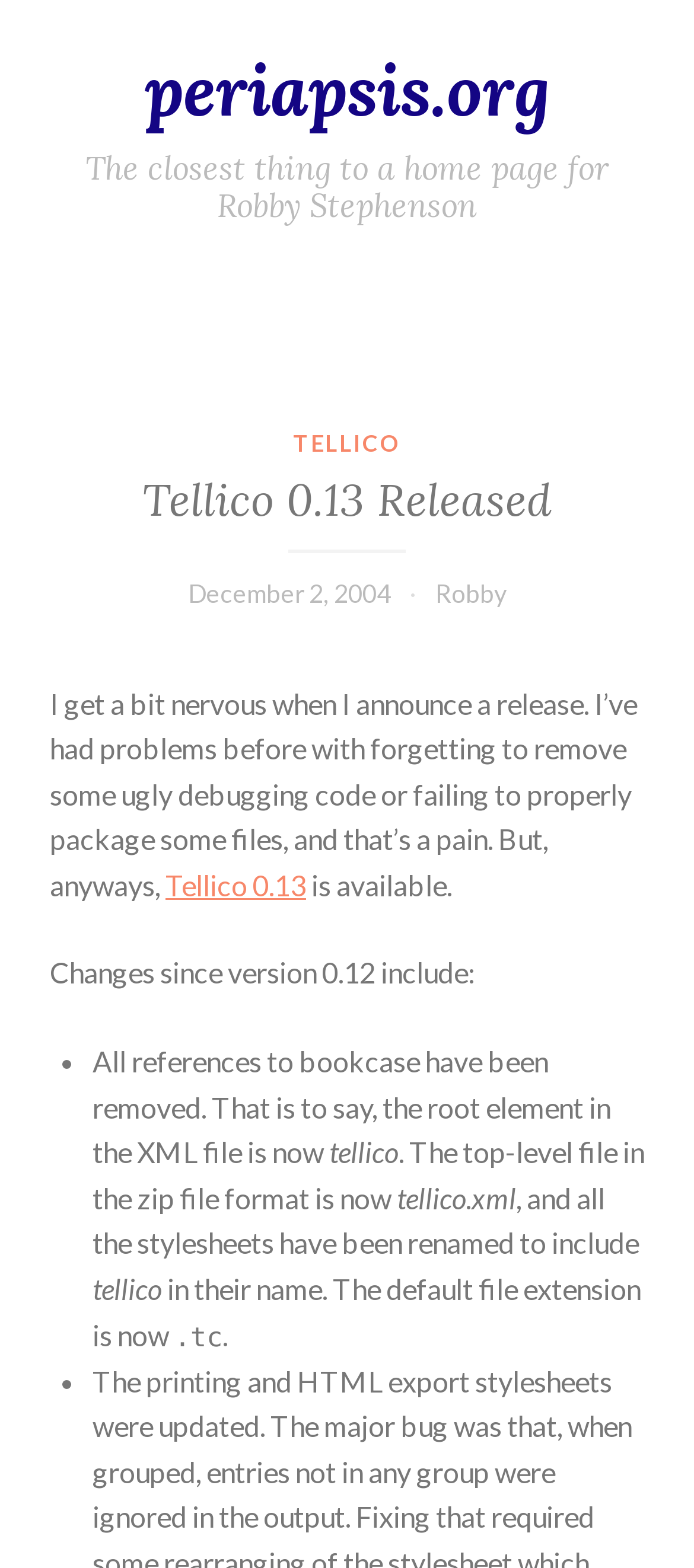Using the format (top-left x, top-left y, bottom-right x, bottom-right y), and given the element description, identify the bounding box coordinates within the screenshot: aria-label="Open navigation menu"

None